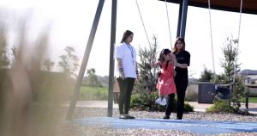What is the atmosphere of the setting?
Look at the image and answer the question with a single word or phrase.

Serene